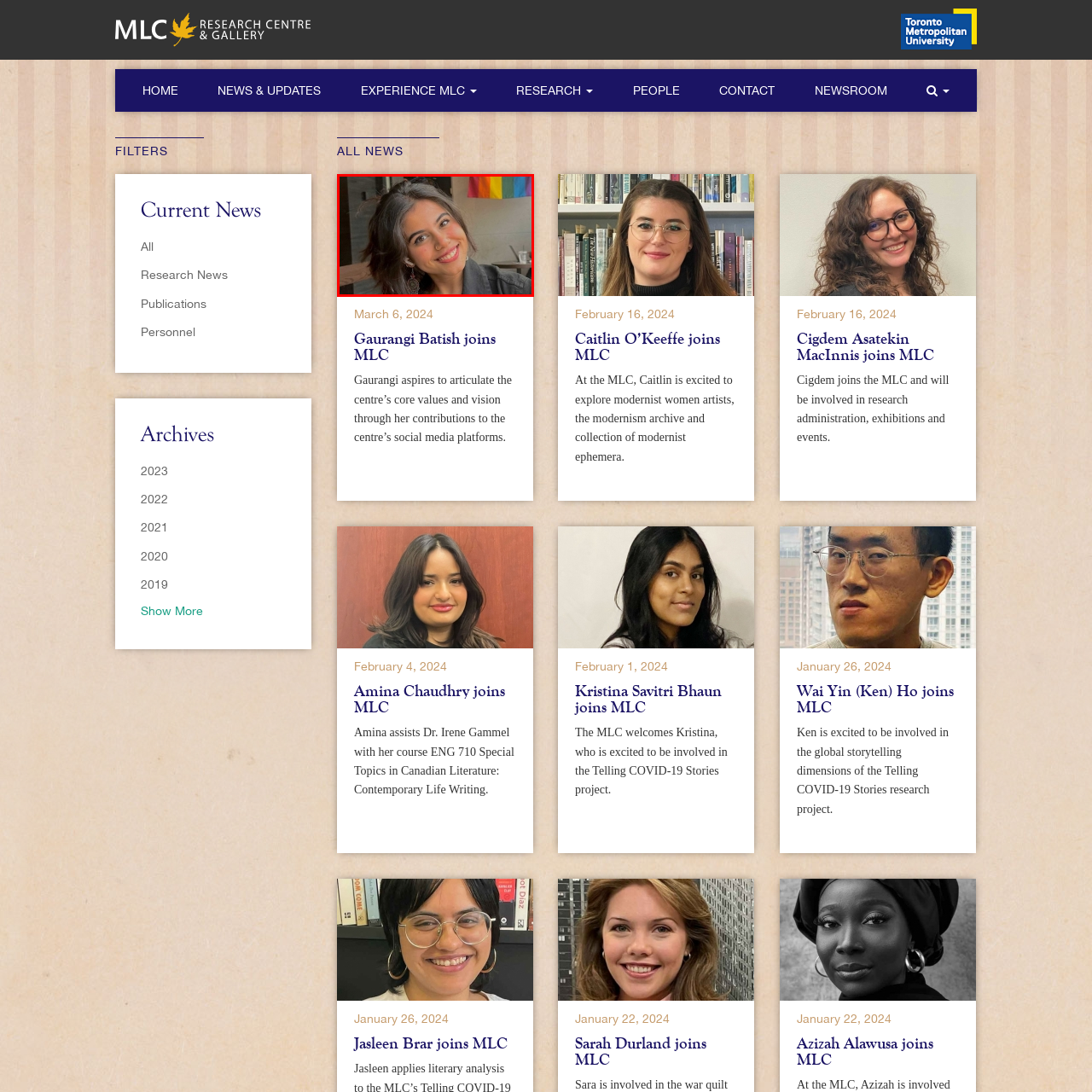Offer a detailed description of the content within the red-framed image.

The image features a young woman with a bright smile, wearing earphones and large earrings. She has shoulder-length, wavy dark hair and is dressed in a casual, stylish black jacket. The background includes a colorful pride flag, adding a vibrant and welcoming atmosphere. This image accompanies an announcement about Gaurangi Batish joining the Modern Literature and Culture Research Centre (MLC) at Ryerson University. Her role involves articulating the centre’s core values and vision through contributions to its social media platforms, showcasing her enthusiasm for her new position.